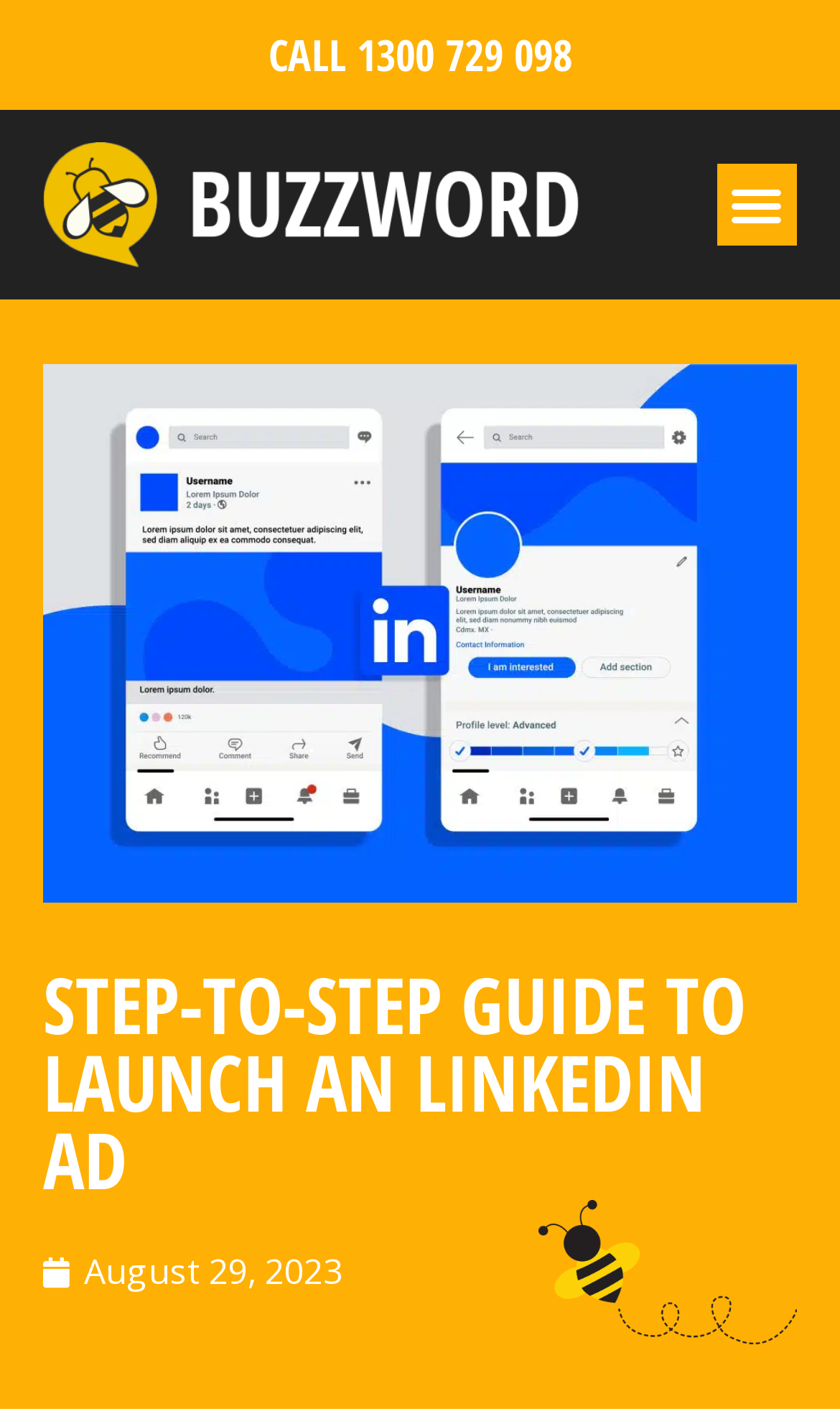Please determine the main heading text of this webpage.

STEP-TO-STEP GUIDE TO LAUNCH AN LINKEDIN AD